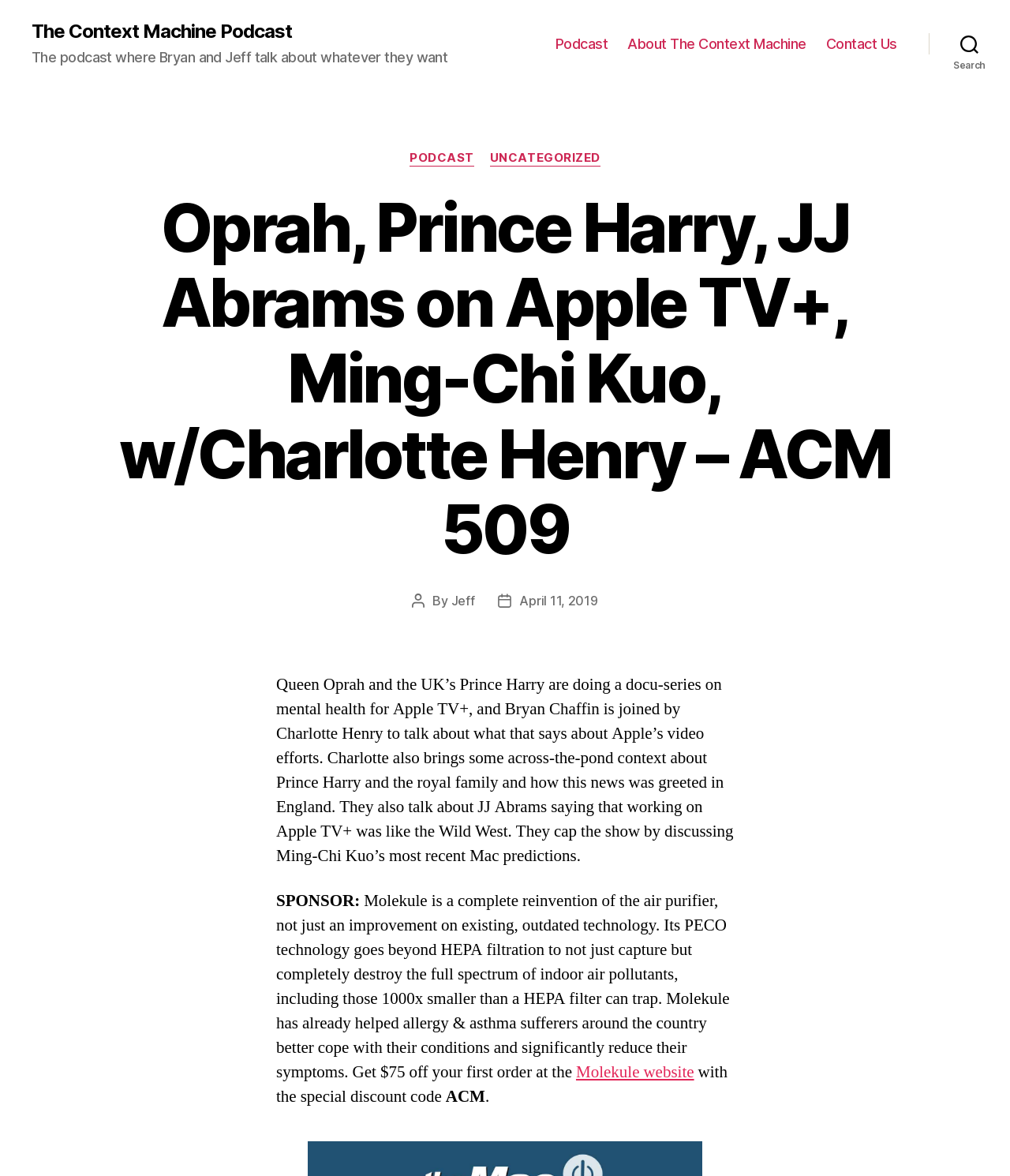Identify and provide the bounding box for the element described by: "admin".

None